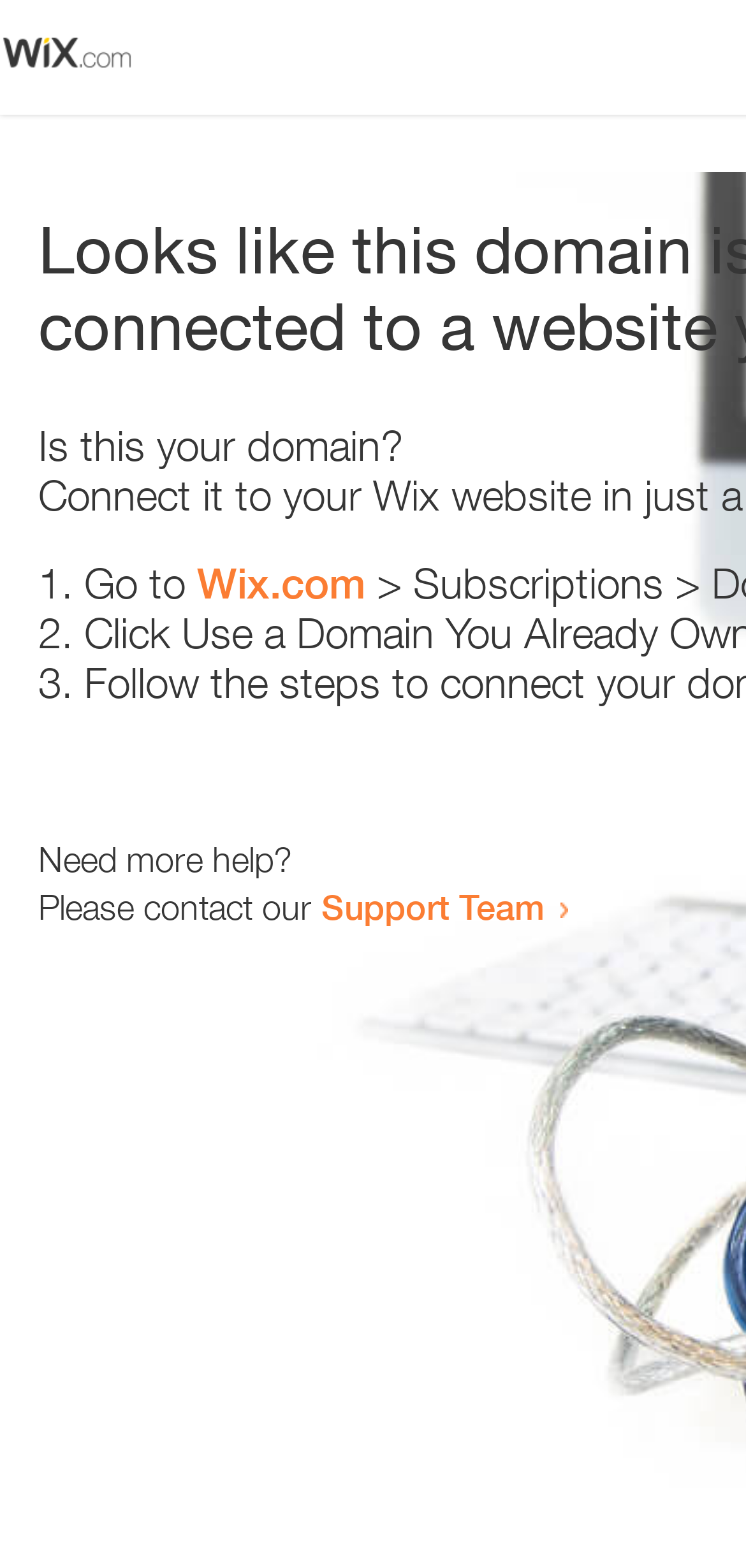Generate a detailed explanation of the webpage's features and information.

The webpage appears to be an error page, with a small image at the top left corner. Below the image, there is a heading that reads "Is this your domain?" centered on the page. 

Underneath the heading, there is a numbered list with three items. The first item starts with "1." and has the text "Go to" followed by a link to "Wix.com". The second item starts with "2." and the third item starts with "3.", but their contents are not specified. 

At the bottom of the page, there is a section that asks "Need more help?" and provides a contact option, stating "Please contact our Support Team" with a link to the Support Team.